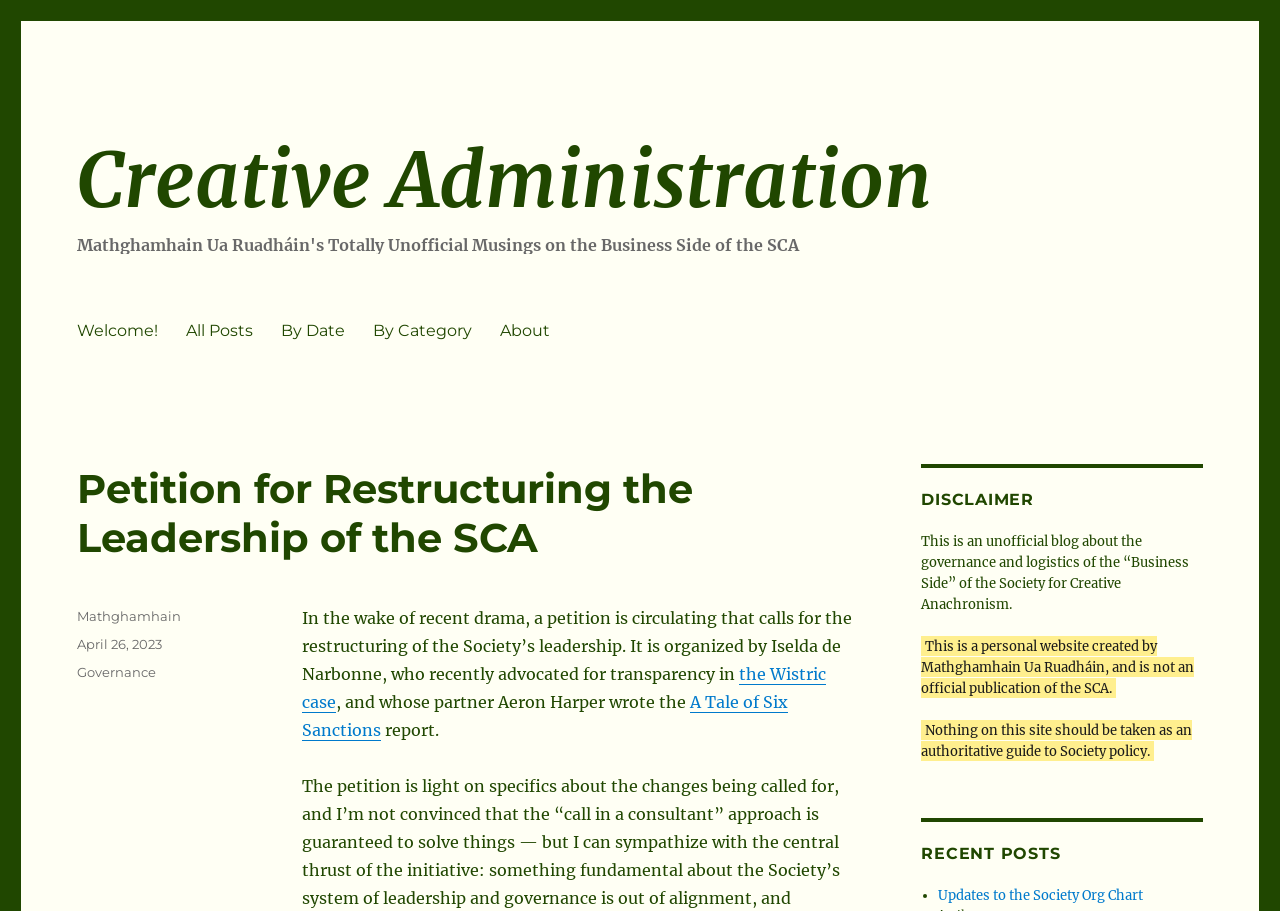Find the bounding box coordinates for the area that should be clicked to accomplish the instruction: "Visit the 'About' page".

[0.38, 0.34, 0.441, 0.386]